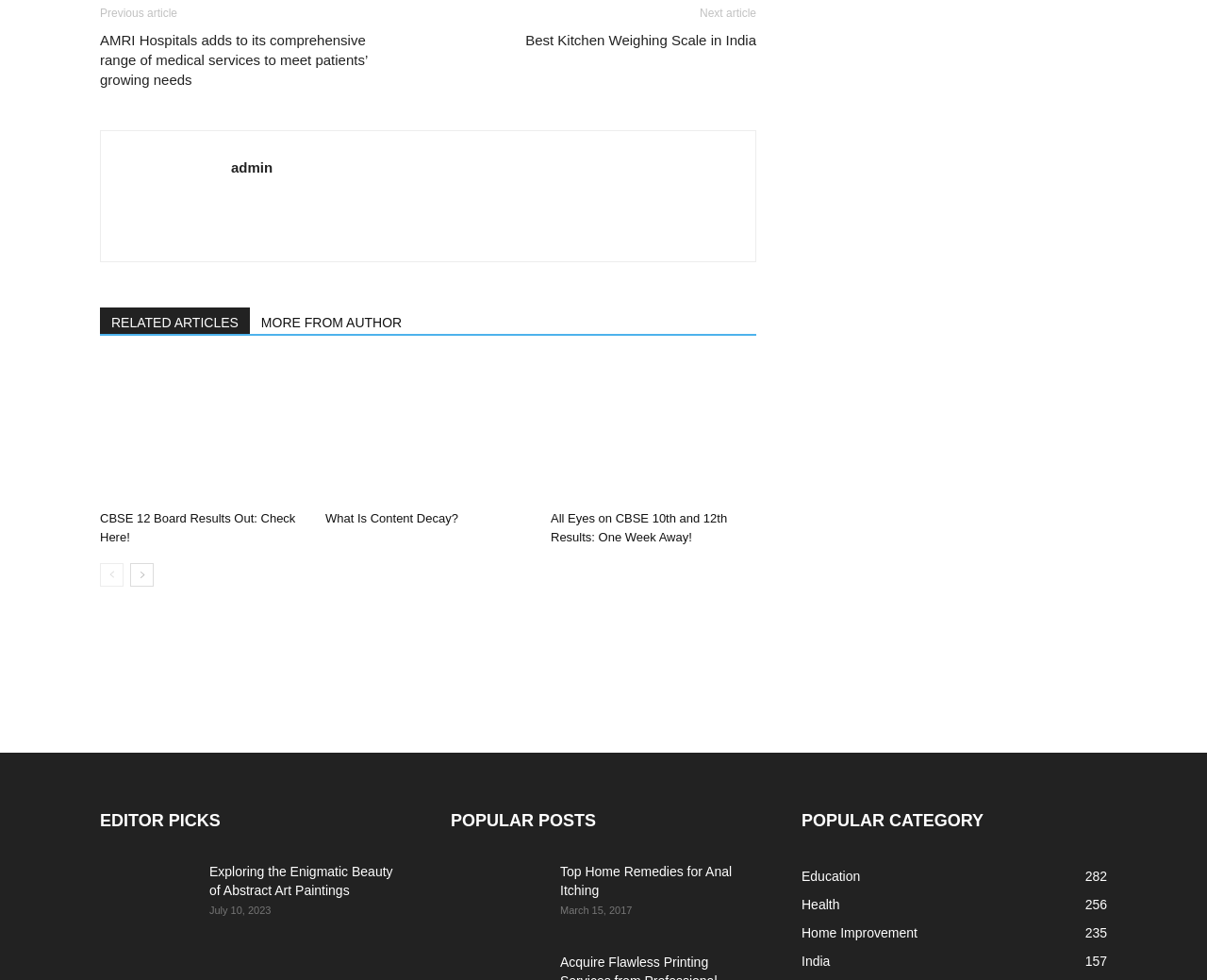How many pages are there in this article list?
Based on the image, answer the question with a single word or brief phrase.

at least 2